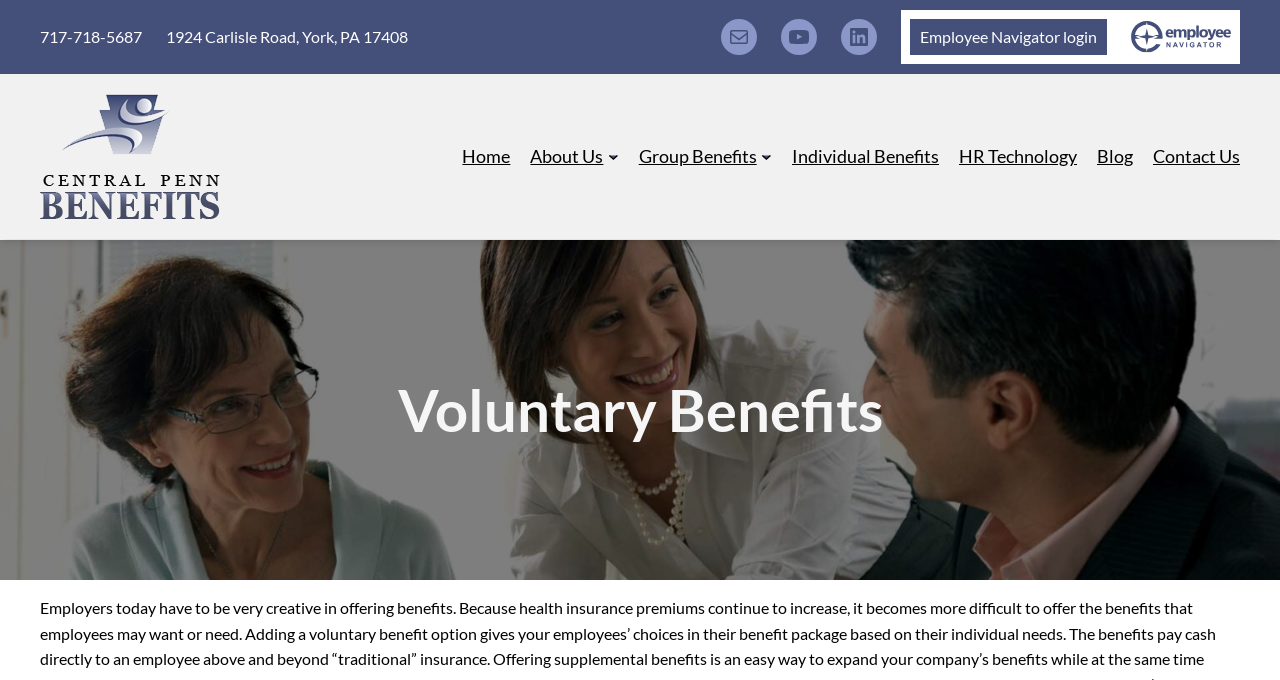Find the bounding box coordinates of the element to click in order to complete the given instruction: "Login to Employee Navigator."

[0.711, 0.028, 0.865, 0.081]